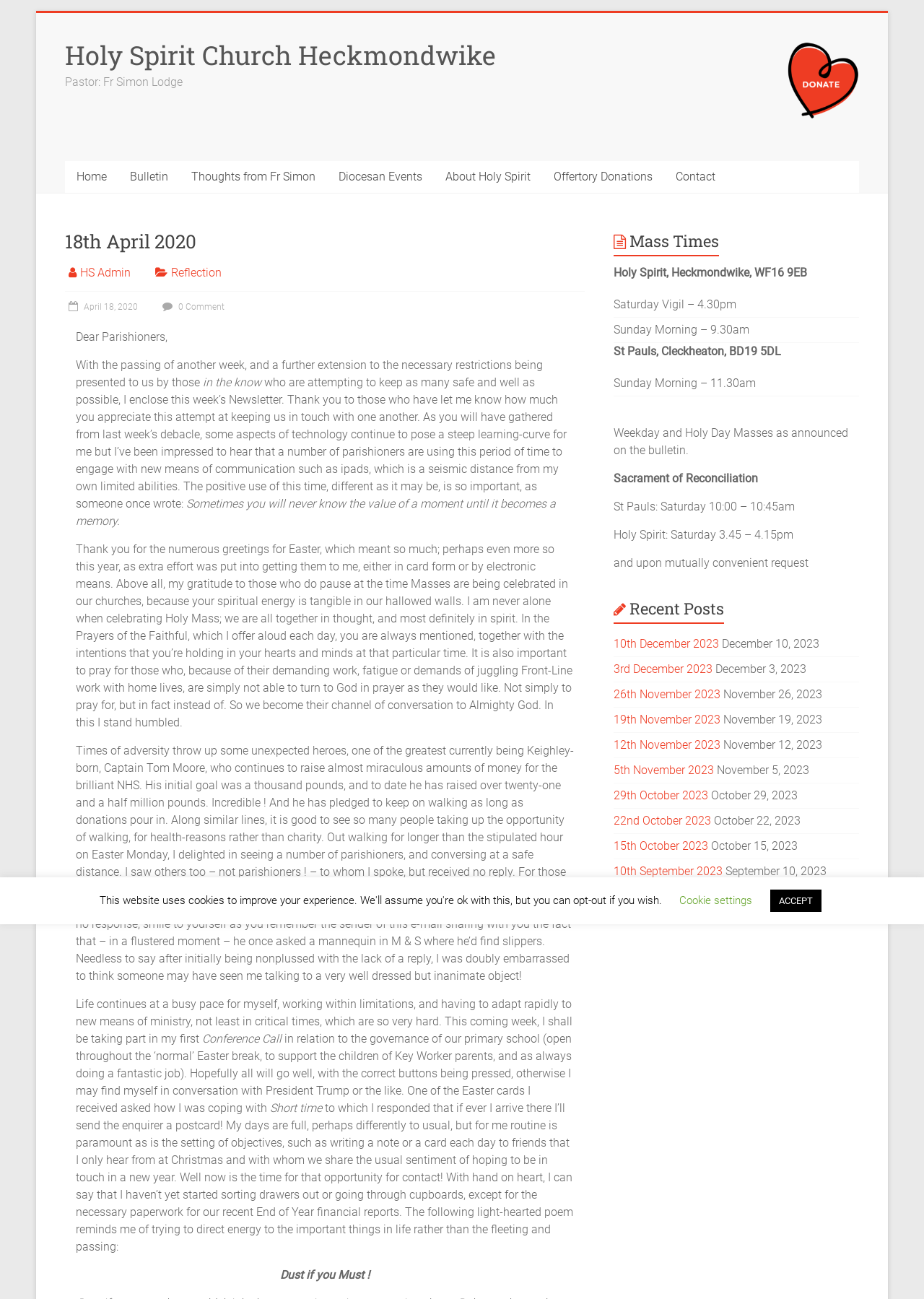Find the bounding box coordinates of the clickable area required to complete the following action: "Click the 'Reflection' link".

[0.185, 0.205, 0.24, 0.215]